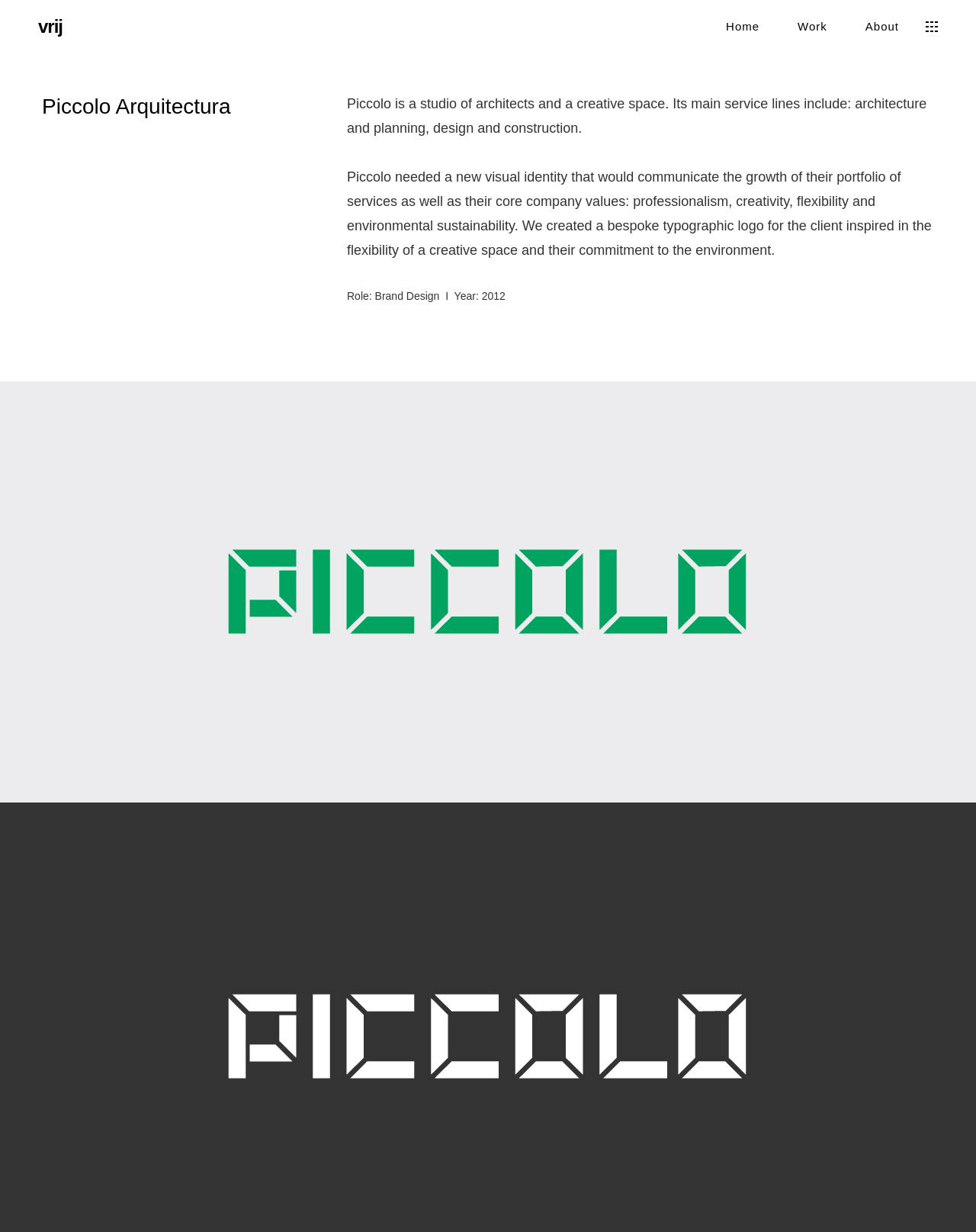Using a single word or phrase, answer the following question: 
How many images are on this webpage?

3